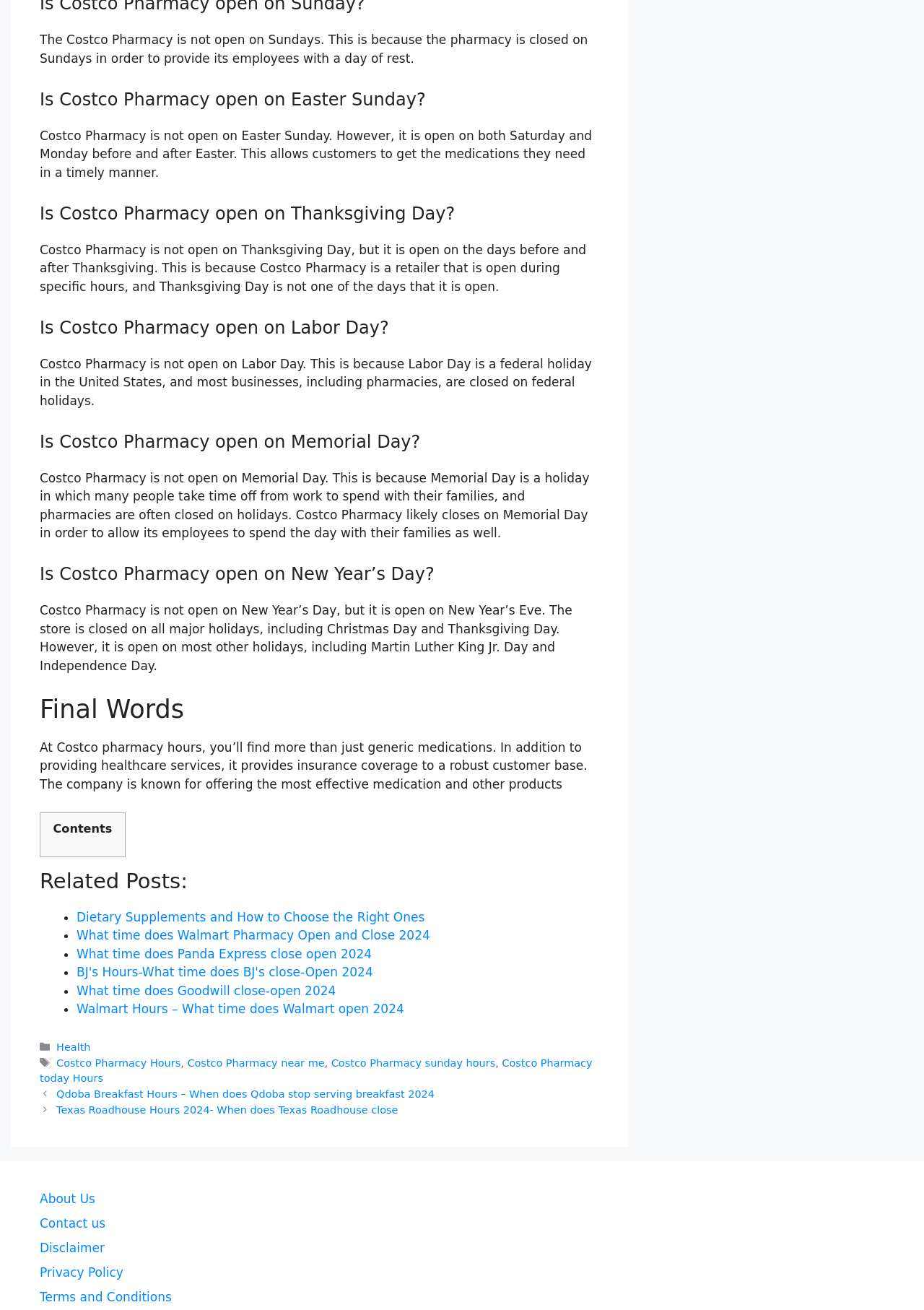Please indicate the bounding box coordinates for the clickable area to complete the following task: "Read 'Final Words'". The coordinates should be specified as four float numbers between 0 and 1, i.e., [left, top, right, bottom].

[0.043, 0.53, 0.648, 0.553]